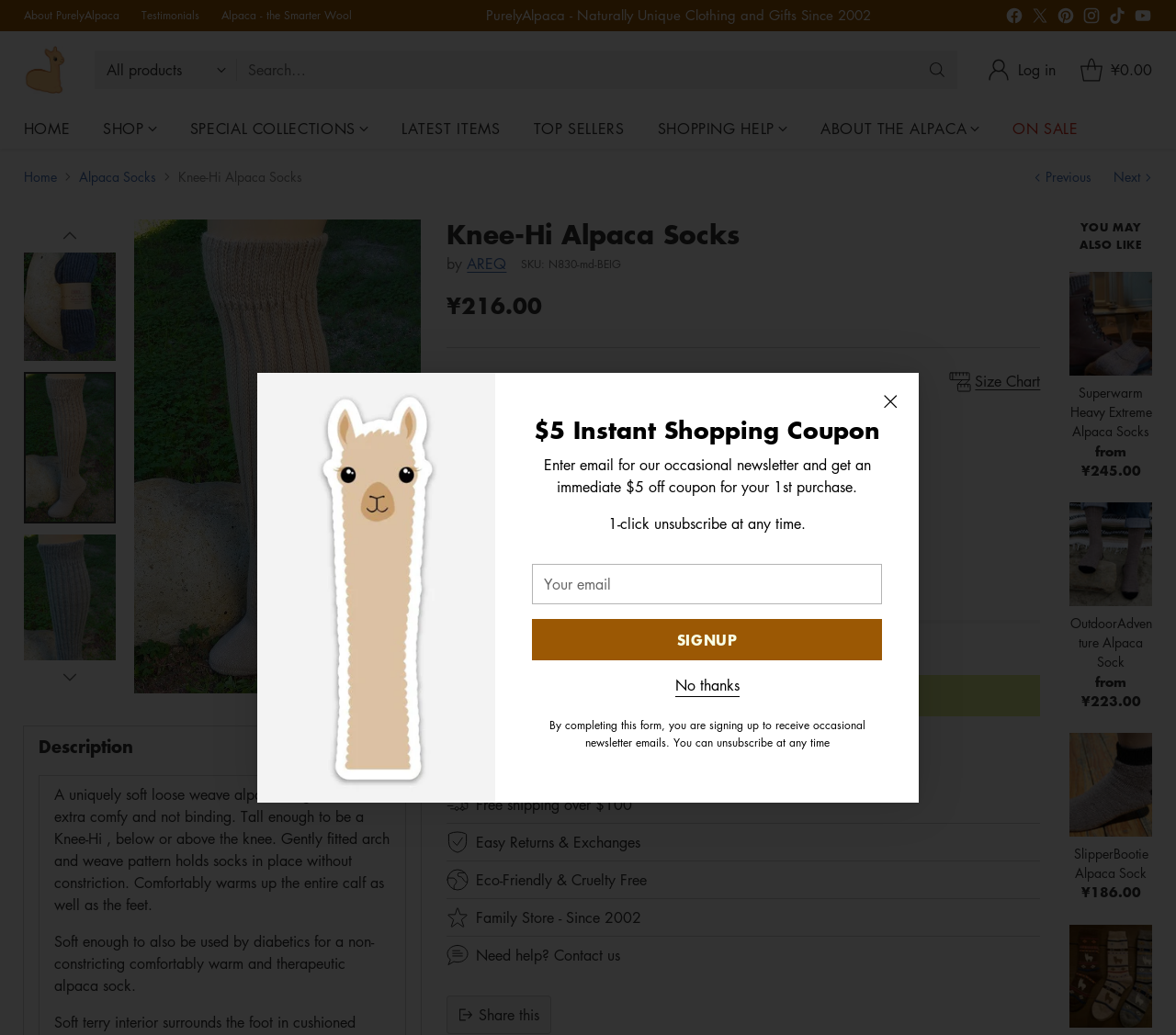Answer the following in one word or a short phrase: 
What is the benefit of signing up for the newsletter?

Get $5 off coupon